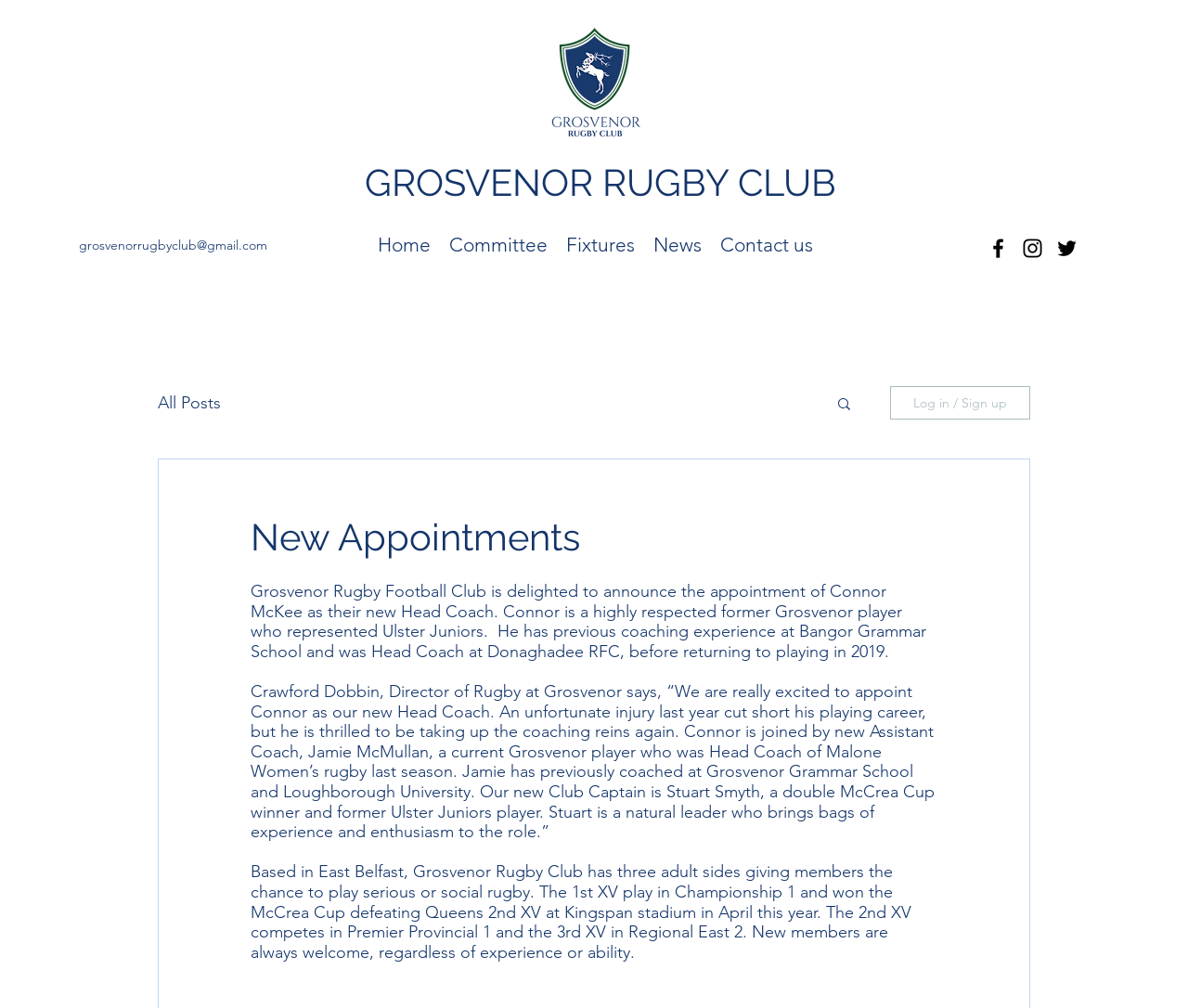What is the name of the rugby club?
By examining the image, provide a one-word or phrase answer.

Grosvenor Rugby Club